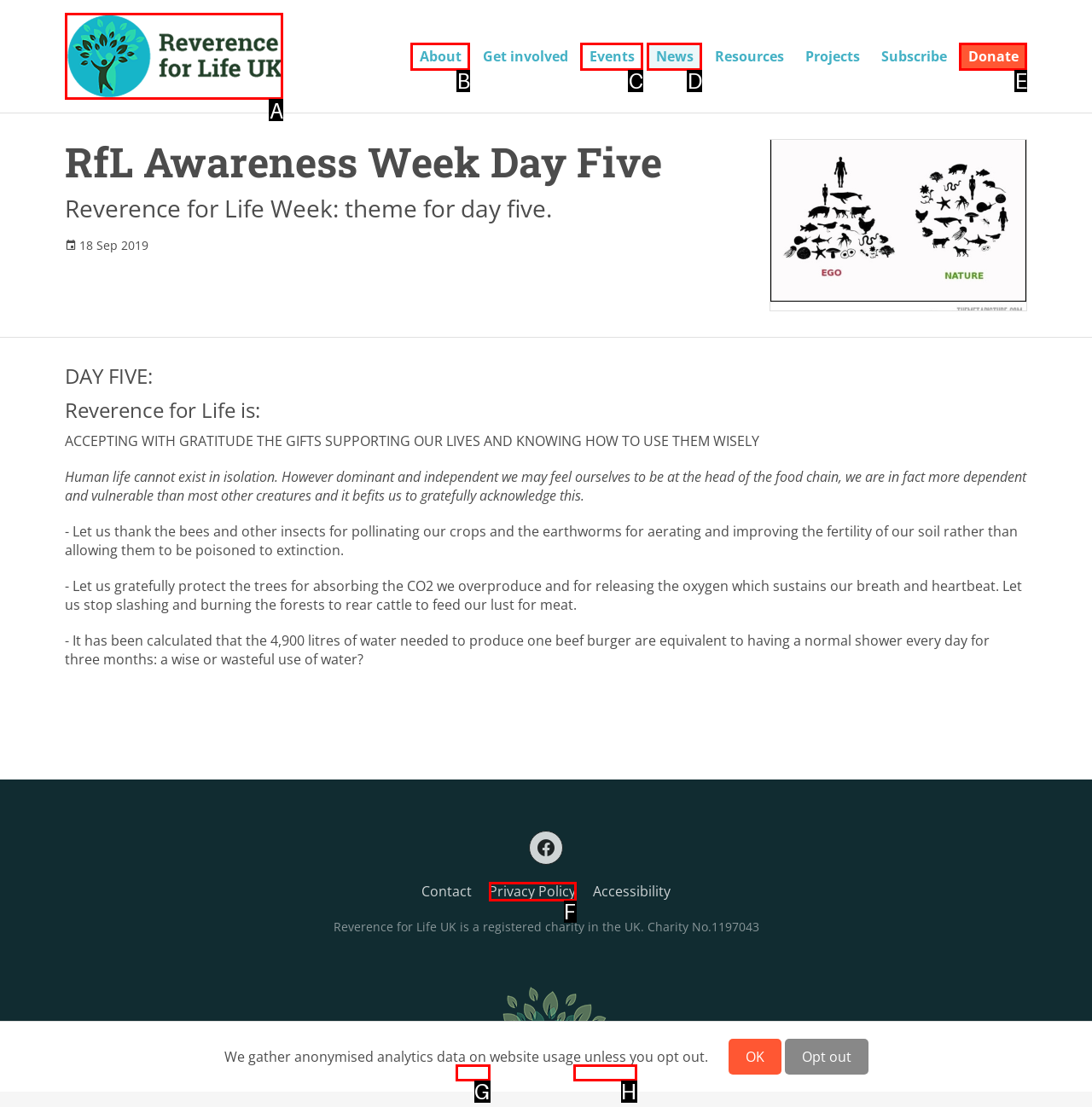Point out the option that needs to be clicked to fulfill the following instruction: Click on the 'Reverence For Life' link
Answer with the letter of the appropriate choice from the listed options.

A